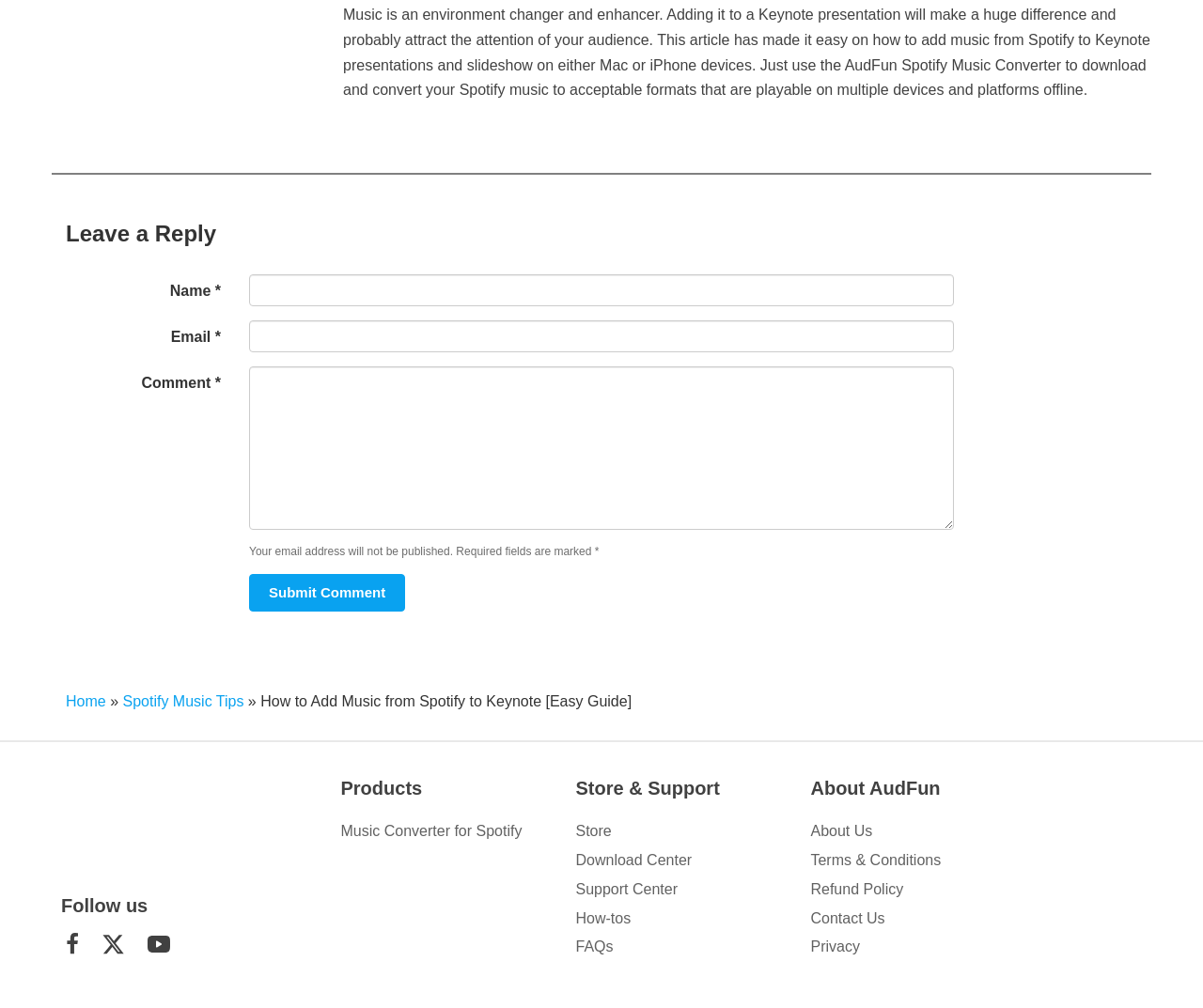Can you provide the bounding box coordinates for the element that should be clicked to implement the instruction: "Visit the home page"?

[0.055, 0.687, 0.088, 0.703]